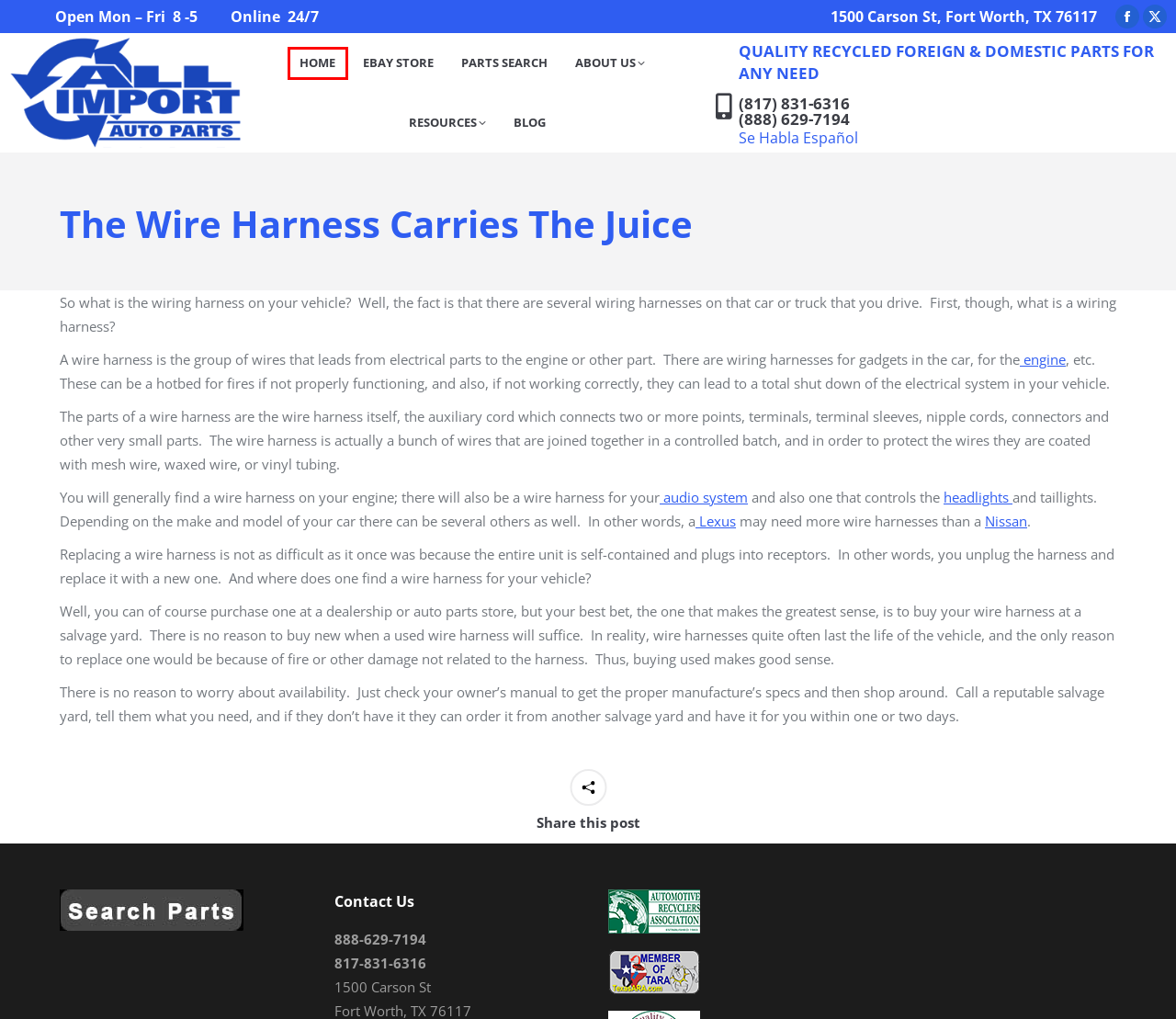You are given a screenshot depicting a webpage with a red bounding box around a UI element. Select the description that best corresponds to the new webpage after clicking the selected element. Here are the choices:
A. Motor Tips For The Novice | All Import Auto Parts | Used Auto Parts
B. Nissan Parts at All Import Auto Parts | All Import Auto Parts | Used Auto Parts
C. Recycled Auto Parts Blog | All Import Auto Parts | Used Auto Parts
D. Acura Headlights | All Import Auto Parts | Used Auto Parts
E. All Import Auto Parts
F. 安全措施
G. All Import History | All Import Auto Parts | Used Auto Parts
H. Auto Parts Store | All Import Auto Parts | Used Auto Parts

E